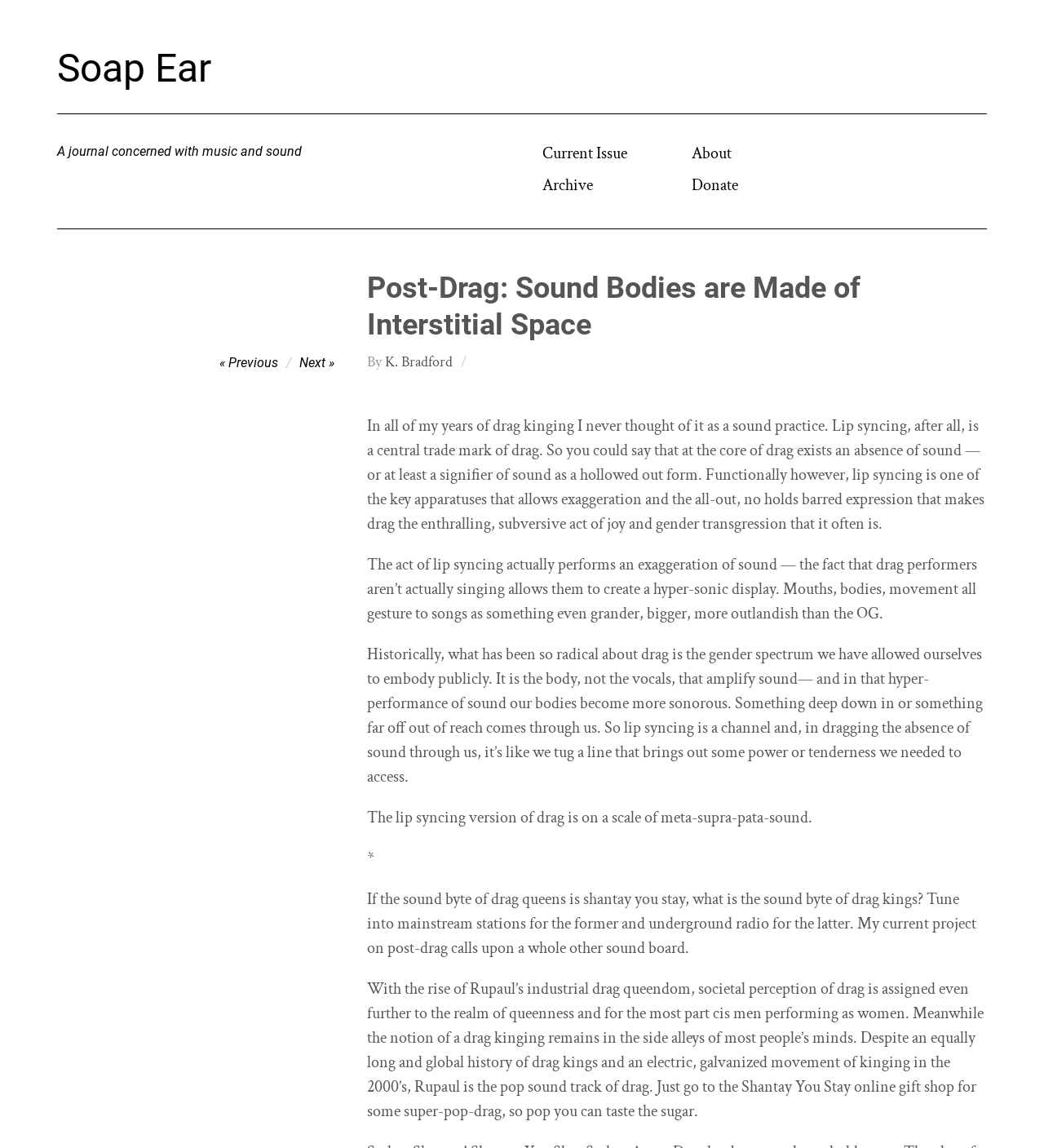Please locate the bounding box coordinates of the region I need to click to follow this instruction: "Click on the 'Soap Ear' link".

[0.055, 0.039, 0.202, 0.08]